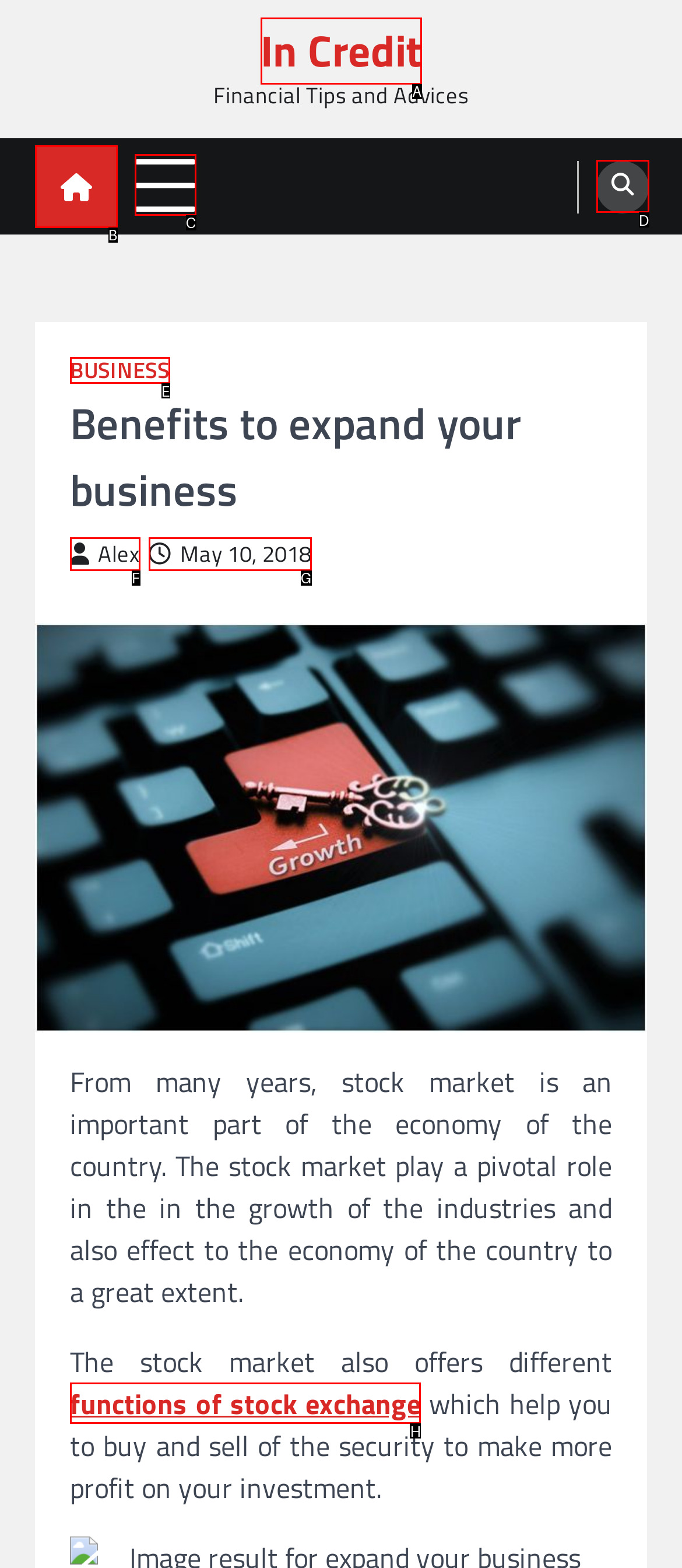Determine the letter of the UI element I should click on to complete the task: Click on the 'functions of stock exchange' link from the provided choices in the screenshot.

H